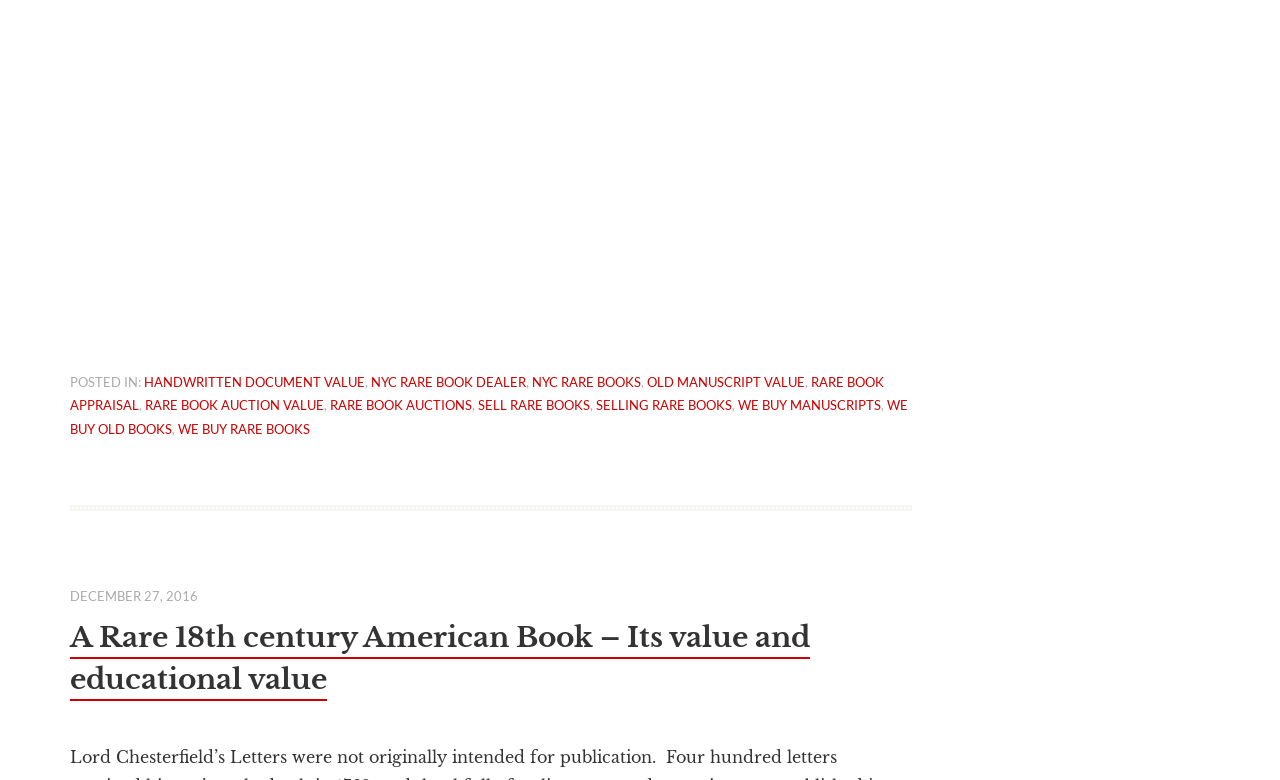Please locate the clickable area by providing the bounding box coordinates to follow this instruction: "Read about A Rare 18th century American Book – Its value and educational value".

[0.055, 0.791, 0.691, 0.899]